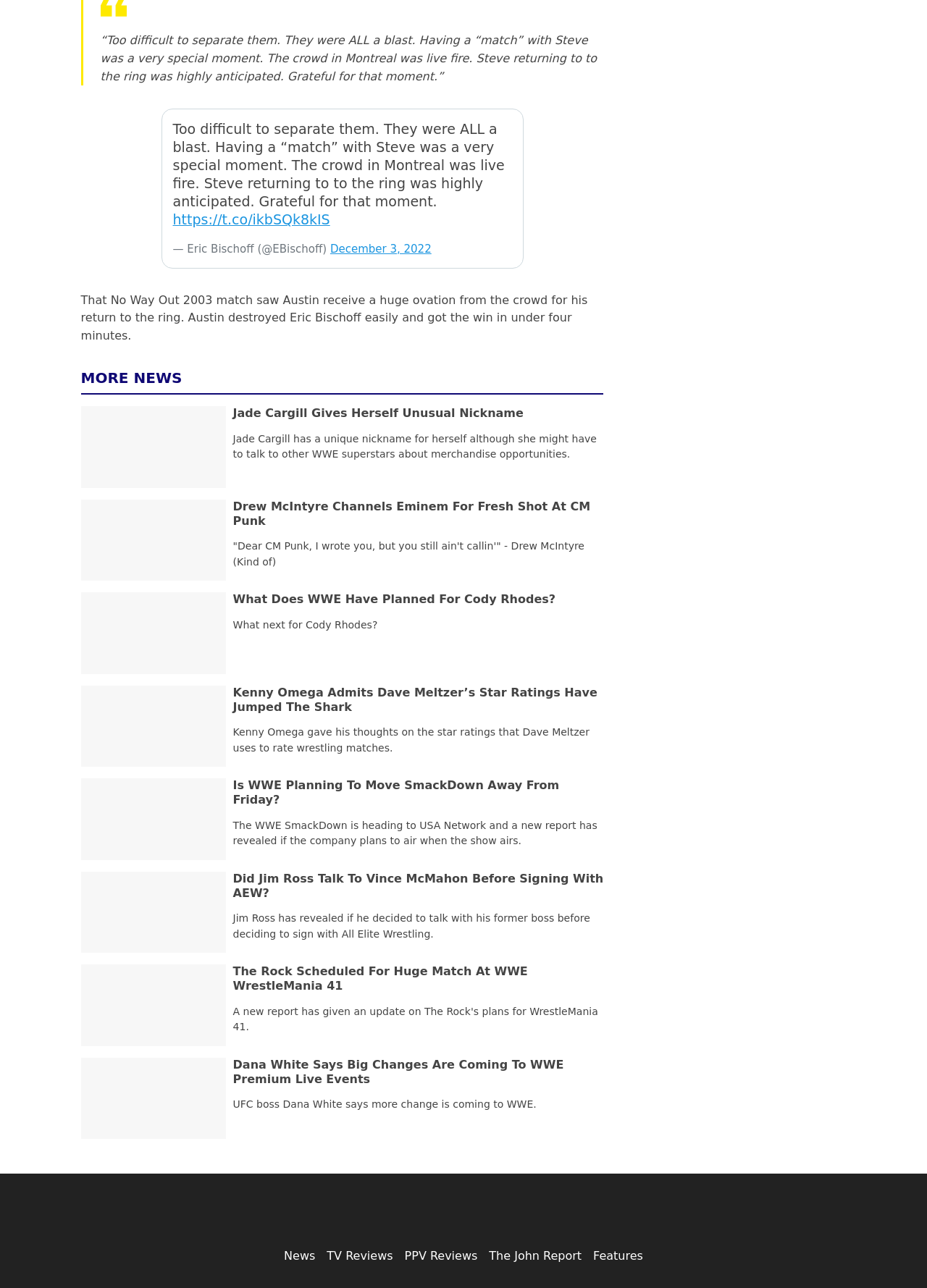What is the type of content provided by the links at the bottom of the webpage?
Carefully analyze the image and provide a detailed answer to the question.

The question can be answered by looking at the links at the bottom of the webpage which provide different types of content such as News, TV Reviews, PPV Reviews, The John Report, and Features. These links suggest that the webpage provides various types of content related to wrestling.